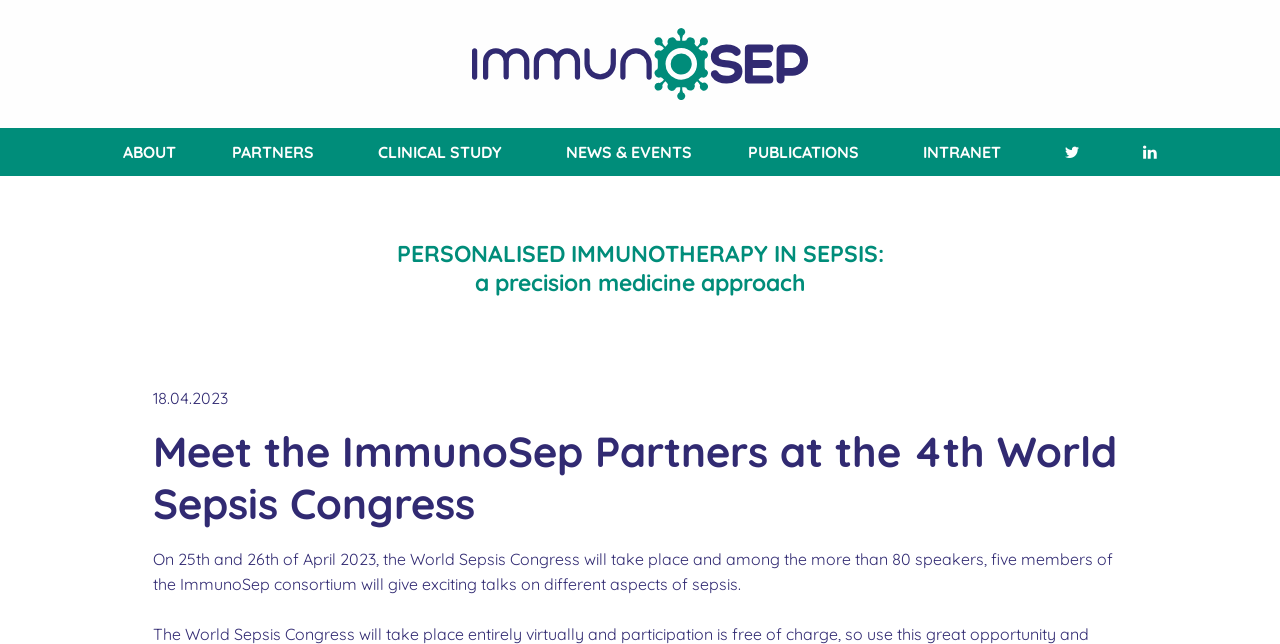Elaborate on the webpage's design and content in a detailed caption.

The webpage appears to be related to ImmunoSep, a consortium focused on personalized immunotherapy in sepsis. At the top left corner, there is an ImmunoSep logo, which is an image. Below the logo, there is a horizontal menubar with six menu items: "About", "PARTNERS", "CLINICAL STUDY", "News & Events", "PUBLICATIONS", and "INTRANET". Each menu item has a corresponding link.

Below the menubar, there is a title section with two lines of text. The first line reads "PERSONALISED IMMUNOTHERAPY IN SEPSIS:" and the second line reads "a precision medicine approach". 

To the left of the title section, there is a time element displaying the date "18.04.2023". Below the title section, there is a heading that reads "Meet the ImmunoSep Partners at the 4th World Sepsis Congress". 

The main content of the webpage is a paragraph of text that describes an event, the World Sepsis Congress, which will take place on 25th and 26th of April 2023. The text mentions that five members of the ImmunoSep consortium will give talks on different aspects of sepsis during the event.